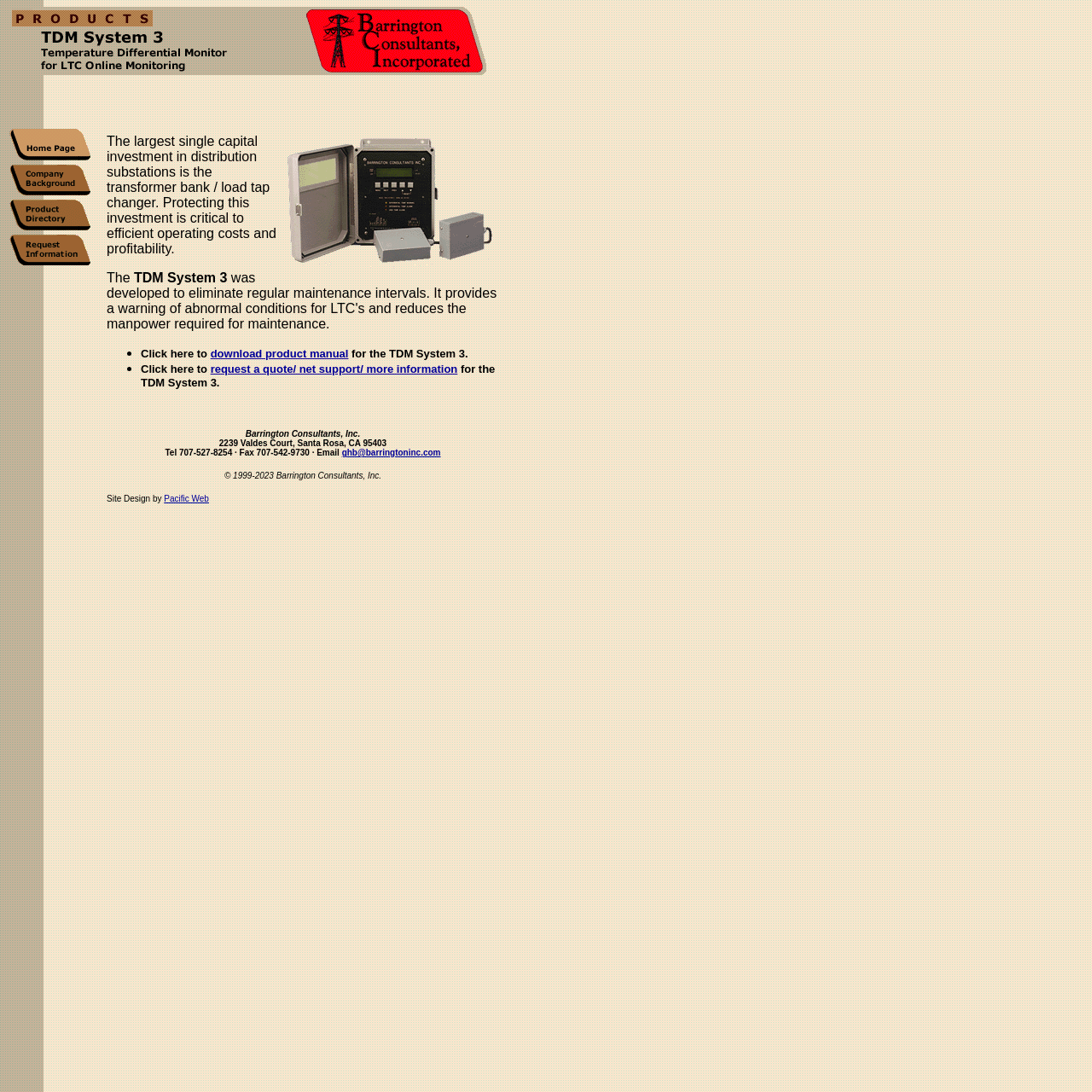What is the contact email of Barrington Consultants, Inc.?
Answer briefly with a single word or phrase based on the image.

ghb@barringtoninc.com